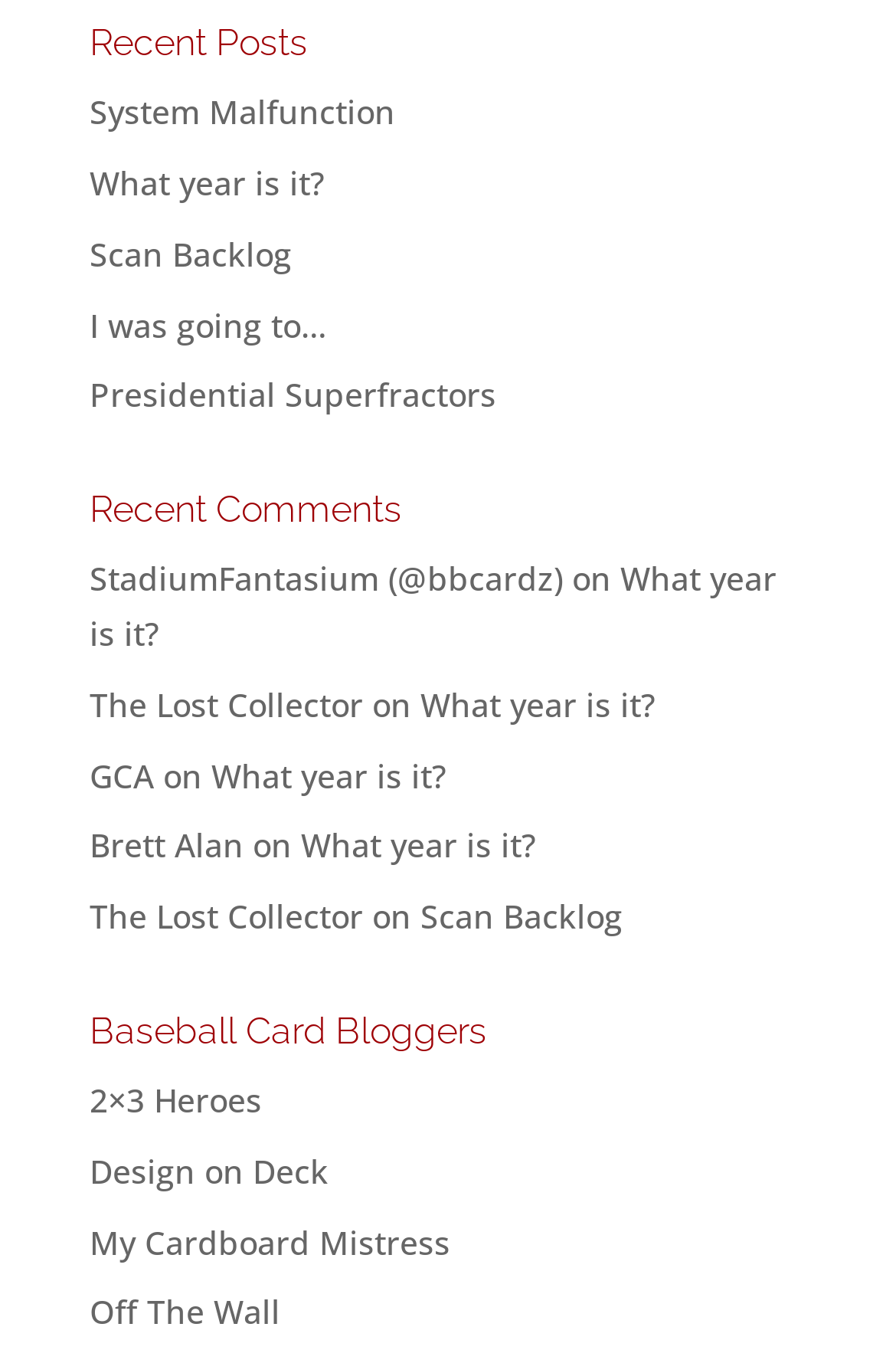Can you determine the bounding box coordinates of the area that needs to be clicked to fulfill the following instruction: "check recent comments"?

[0.1, 0.361, 0.9, 0.405]